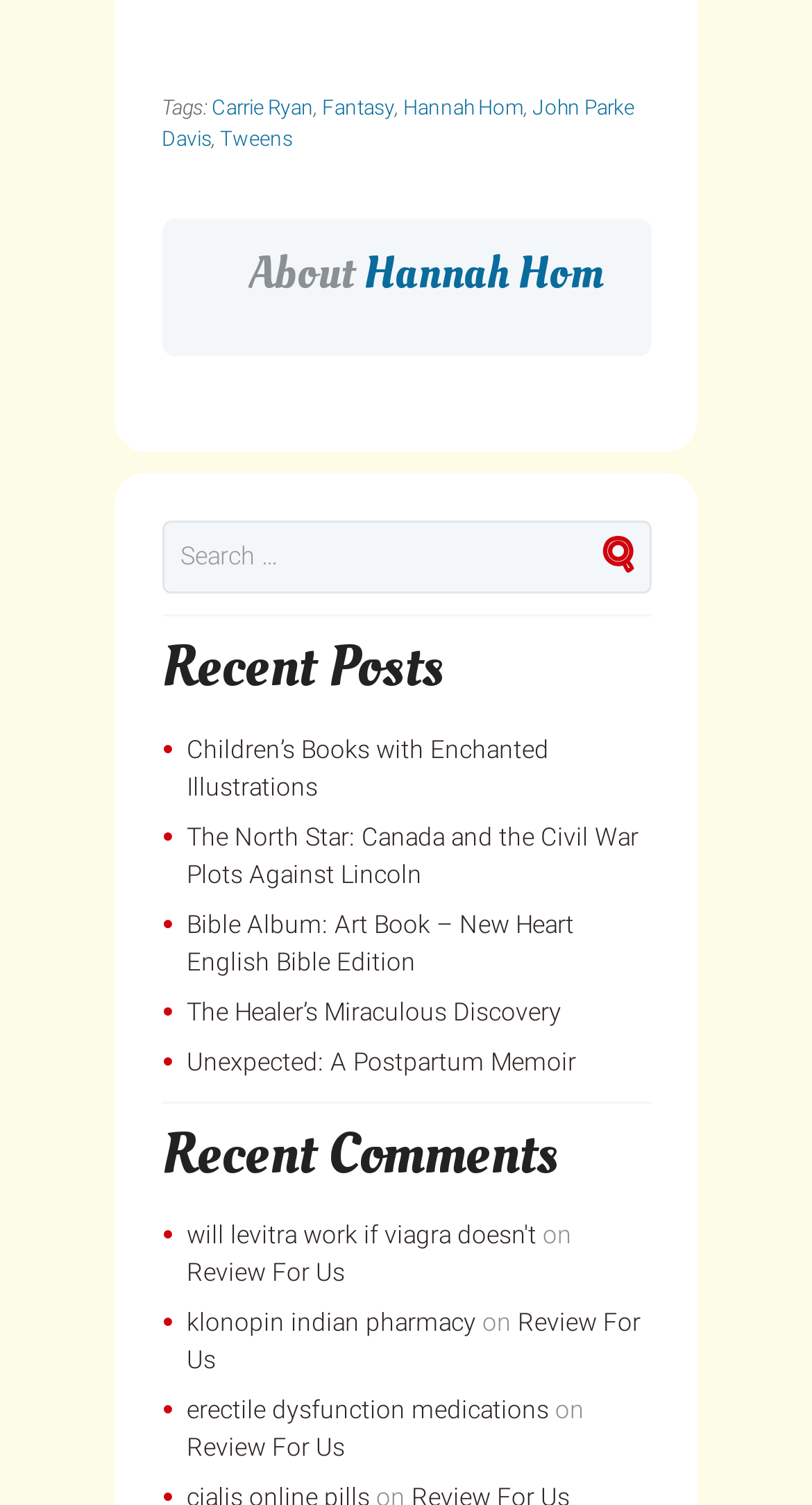Please identify the bounding box coordinates of the area that needs to be clicked to follow this instruction: "Leave a comment on 'Review For Us'".

[0.229, 0.836, 0.424, 0.856]